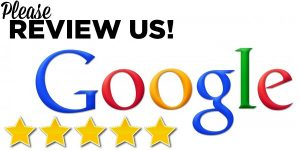What do the five golden stars at the bottom symbolize?
Provide a detailed and well-explained answer to the question.

The five golden stars illustrated along the bottom of the image symbolize high ratings and positive feedback, which is a result of customers sharing their experiences and leaving reviews on Google.